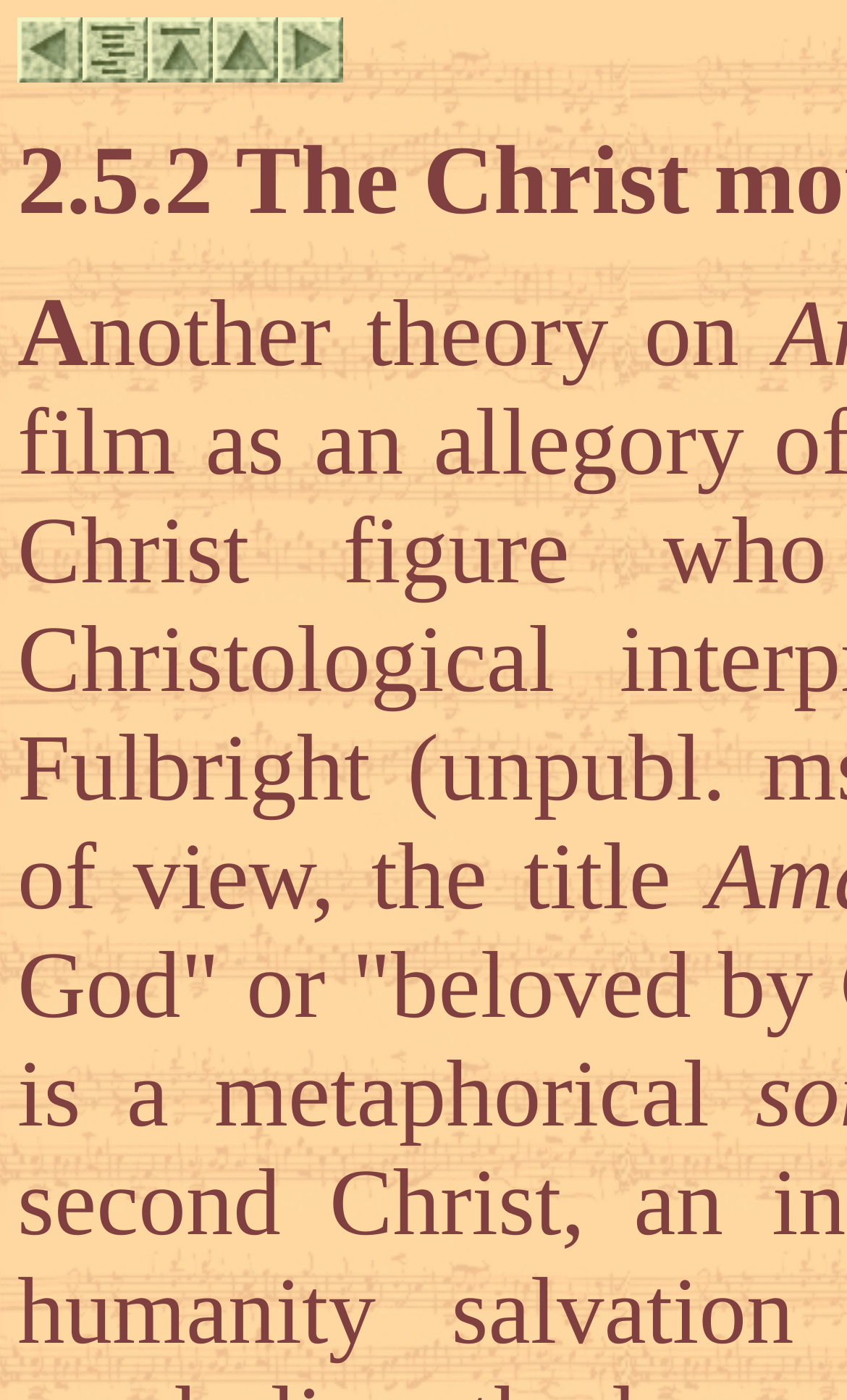Please determine the bounding box coordinates for the element with the description: "parent_node: 2.5.2 The Christ motive".

[0.328, 0.034, 0.405, 0.067]